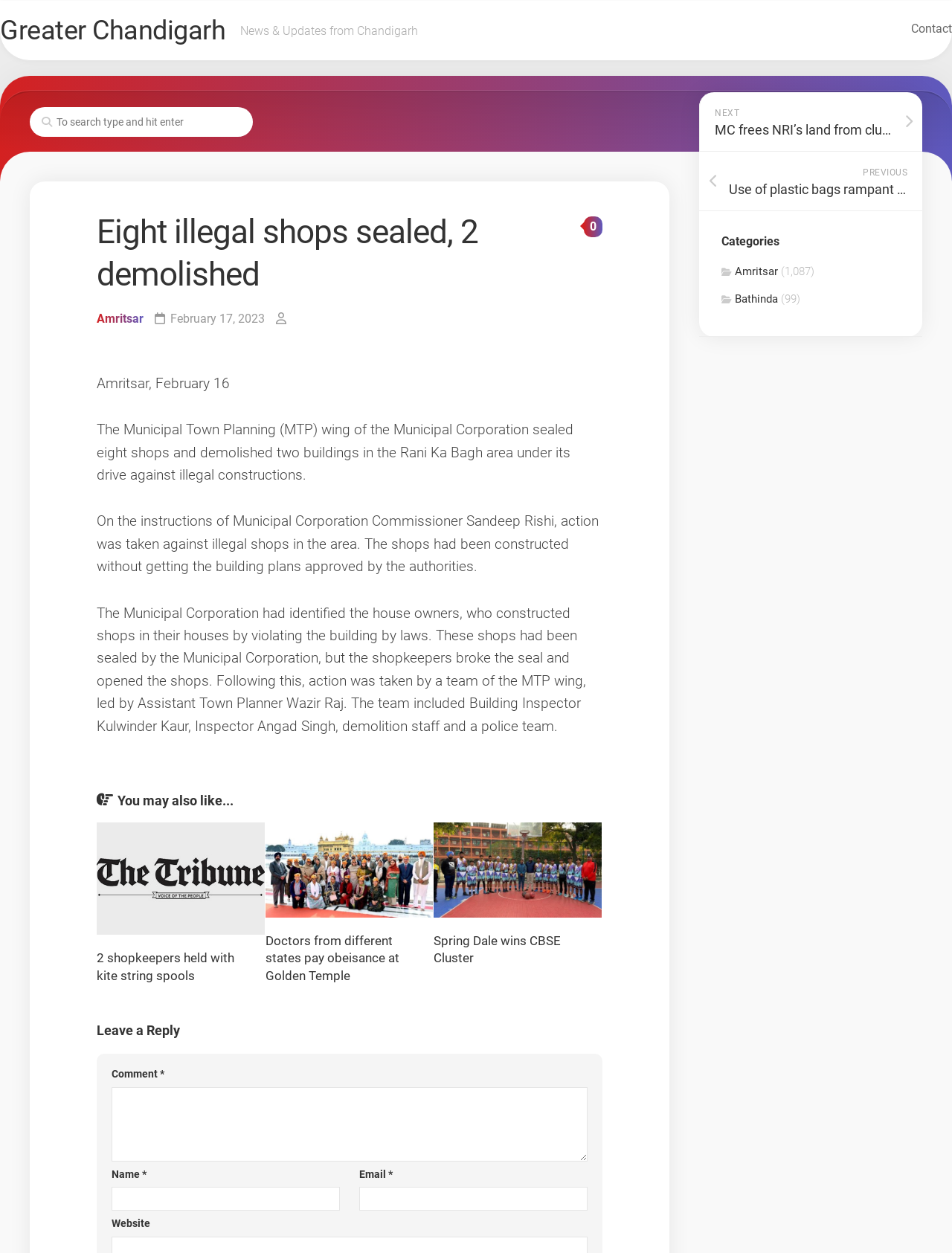Please determine the bounding box coordinates of the element's region to click for the following instruction: "Read news about Amritsar".

[0.102, 0.249, 0.151, 0.26]